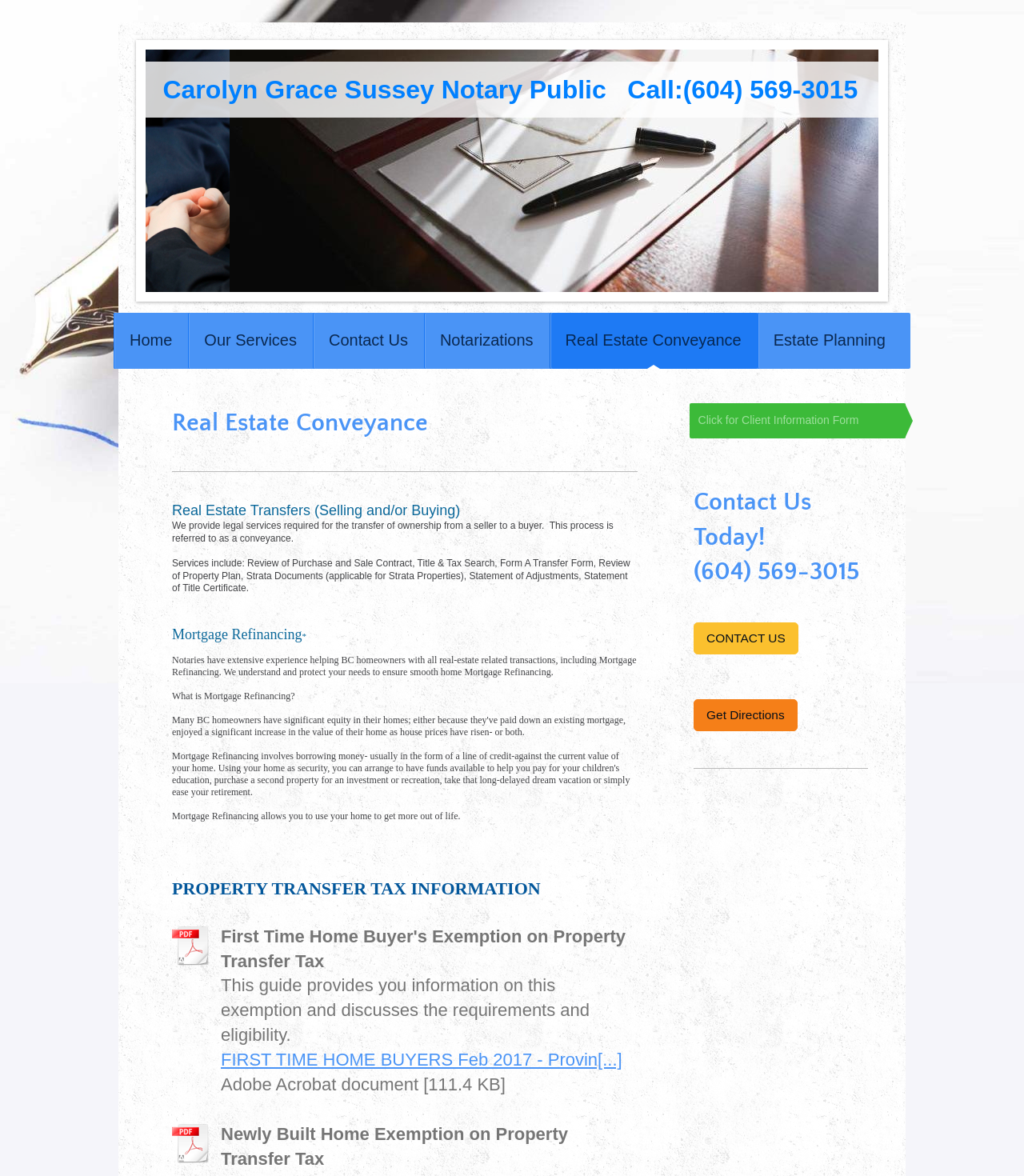Identify the main heading of the webpage and provide its text content.

Real Estate Conveyance